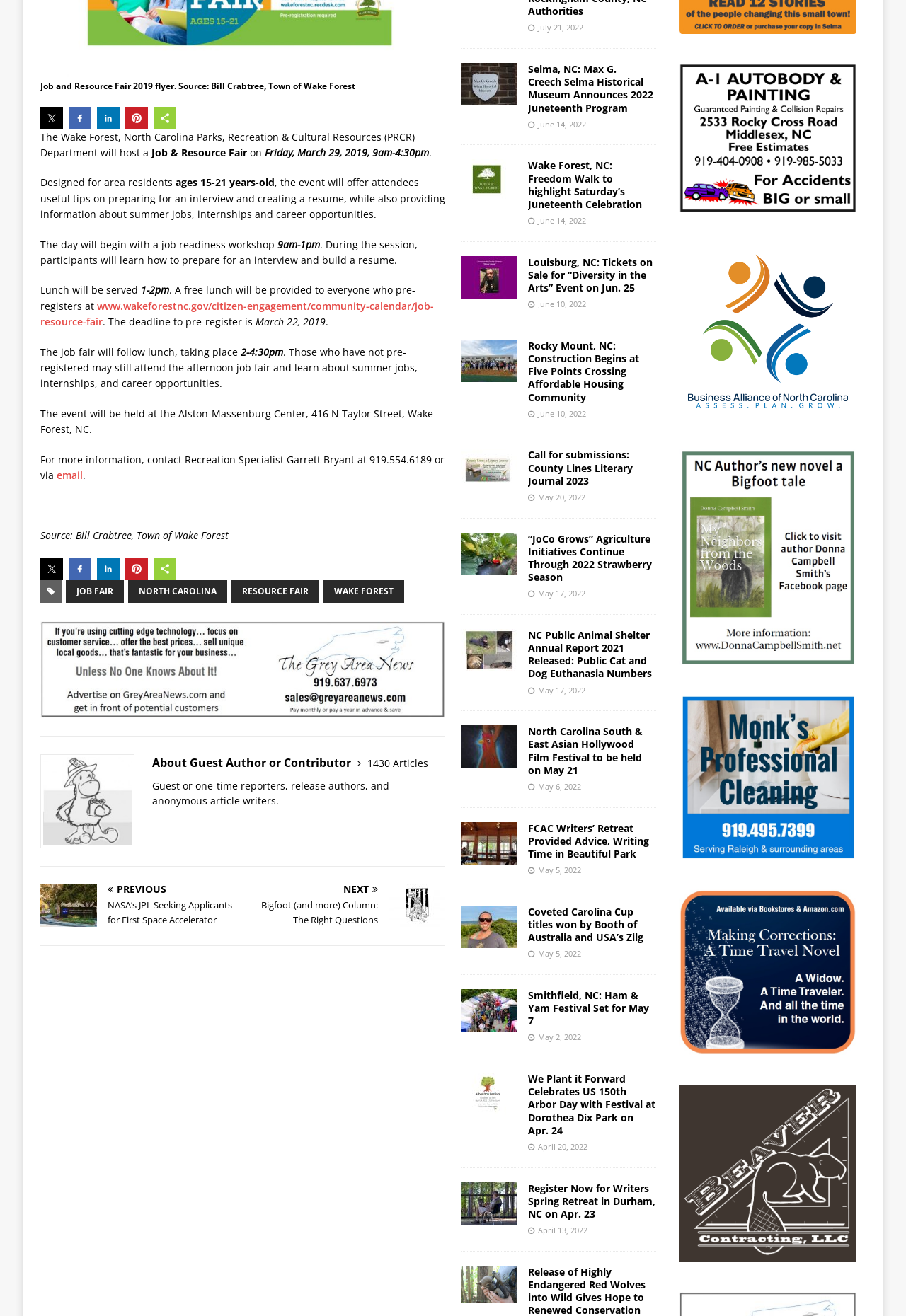From the webpage screenshot, predict the bounding box coordinates (top-left x, top-left y, bottom-right x, bottom-right y) for the UI element described here: May 6, 2022

[0.594, 0.594, 0.642, 0.602]